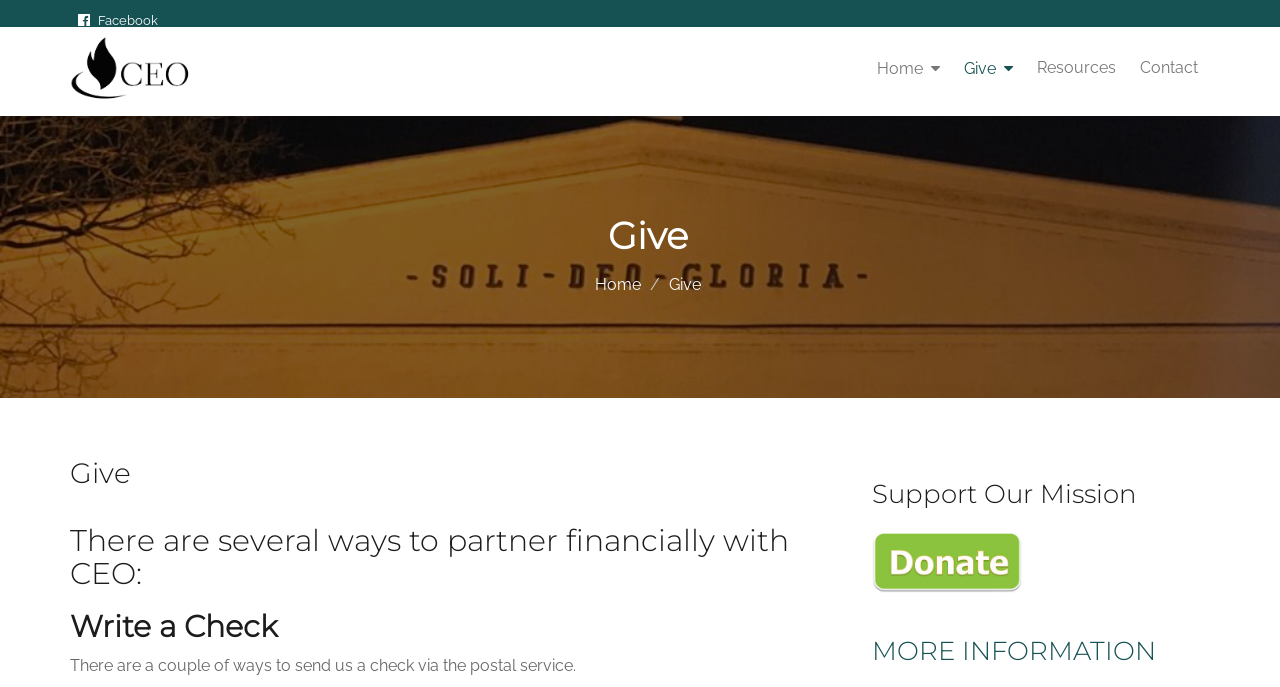Please identify the bounding box coordinates of the region to click in order to complete the task: "Click Facebook link". The coordinates must be four float numbers between 0 and 1, specified as [left, top, right, bottom].

[0.055, 0.0, 0.13, 0.039]